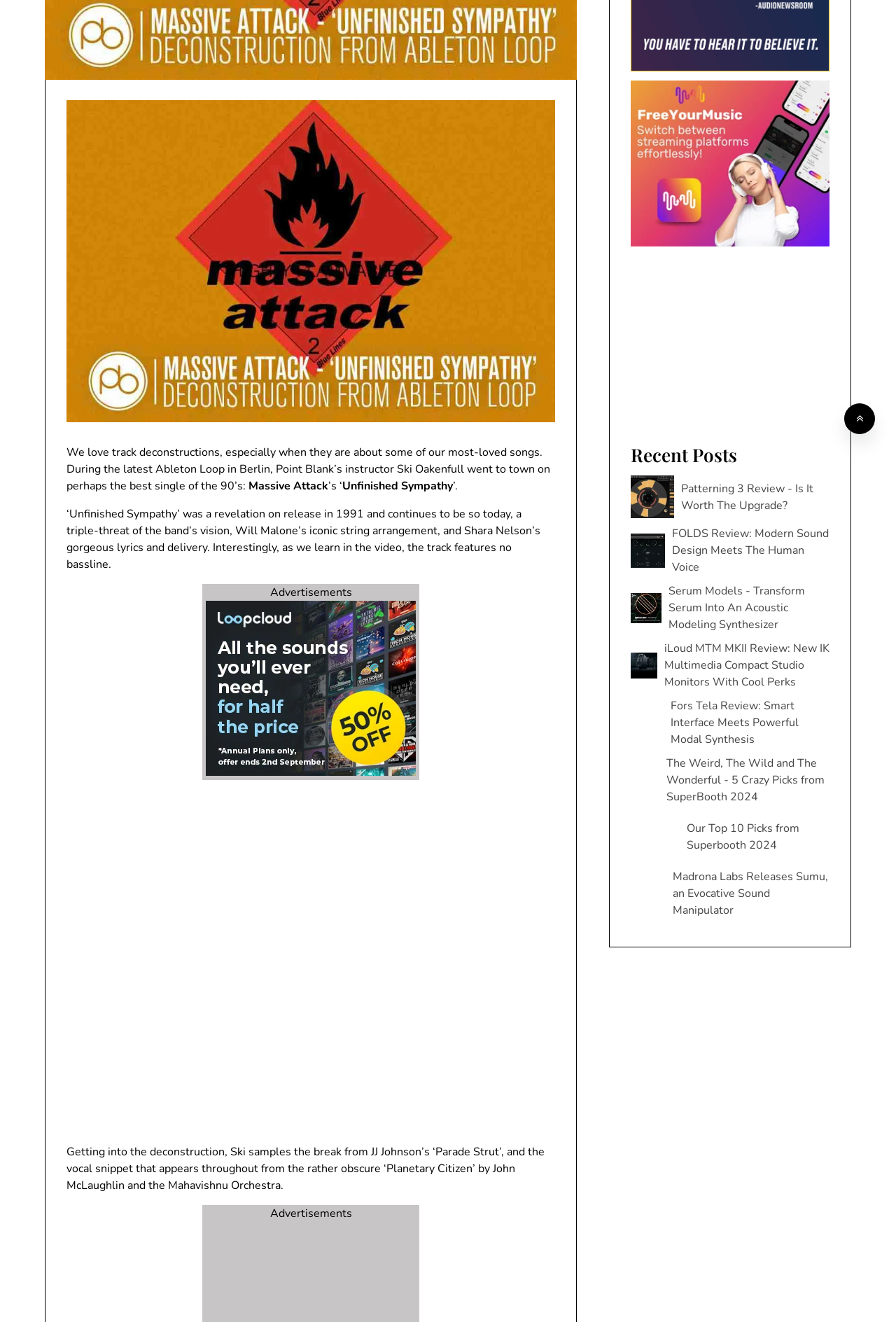Provide the bounding box coordinates of the HTML element described by the text: "February 28, 2018". The coordinates should be in the format [left, top, right, bottom] with values between 0 and 1.

[0.134, 0.05, 0.225, 0.06]